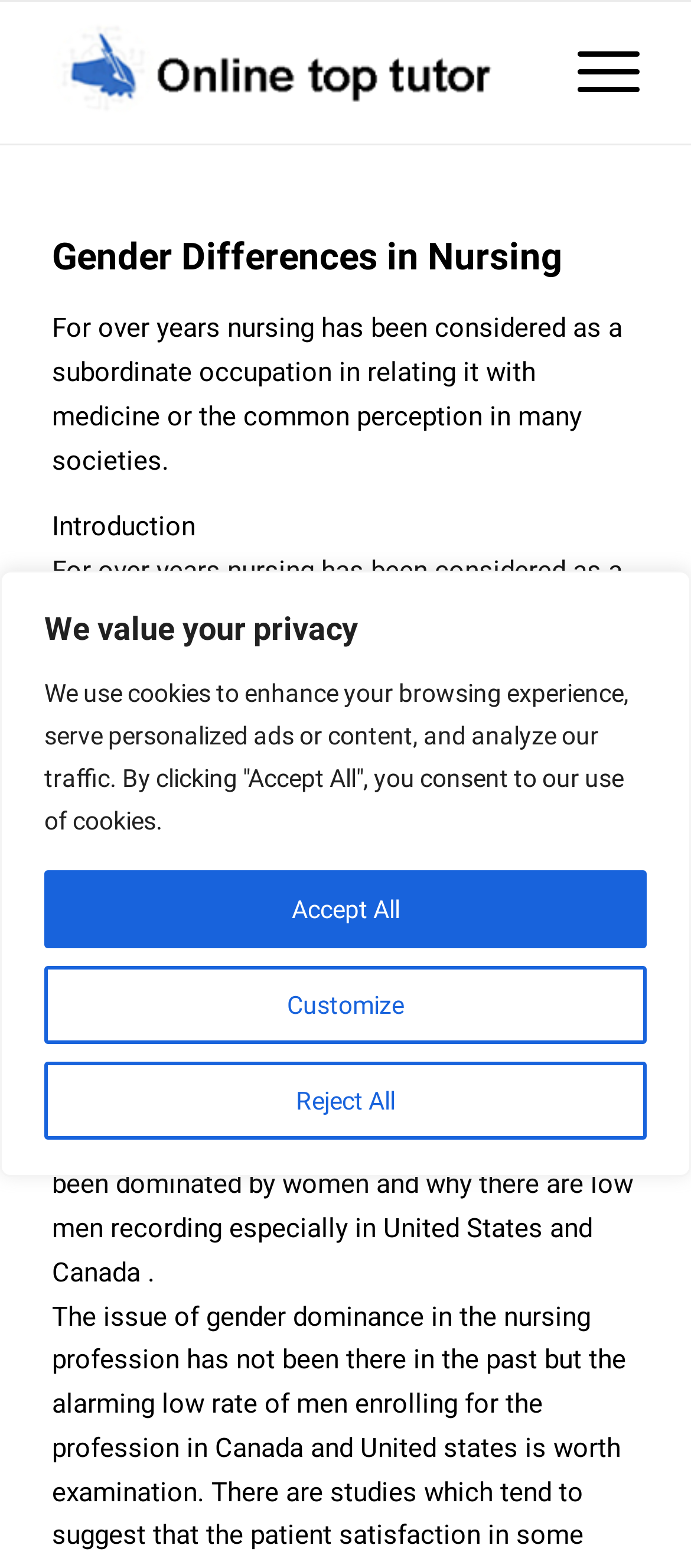Given the element description Reject All, specify the bounding box coordinates of the corresponding UI element in the format (top-left x, top-left y, bottom-right x, bottom-right y). All values must be between 0 and 1.

[0.064, 0.677, 0.936, 0.727]